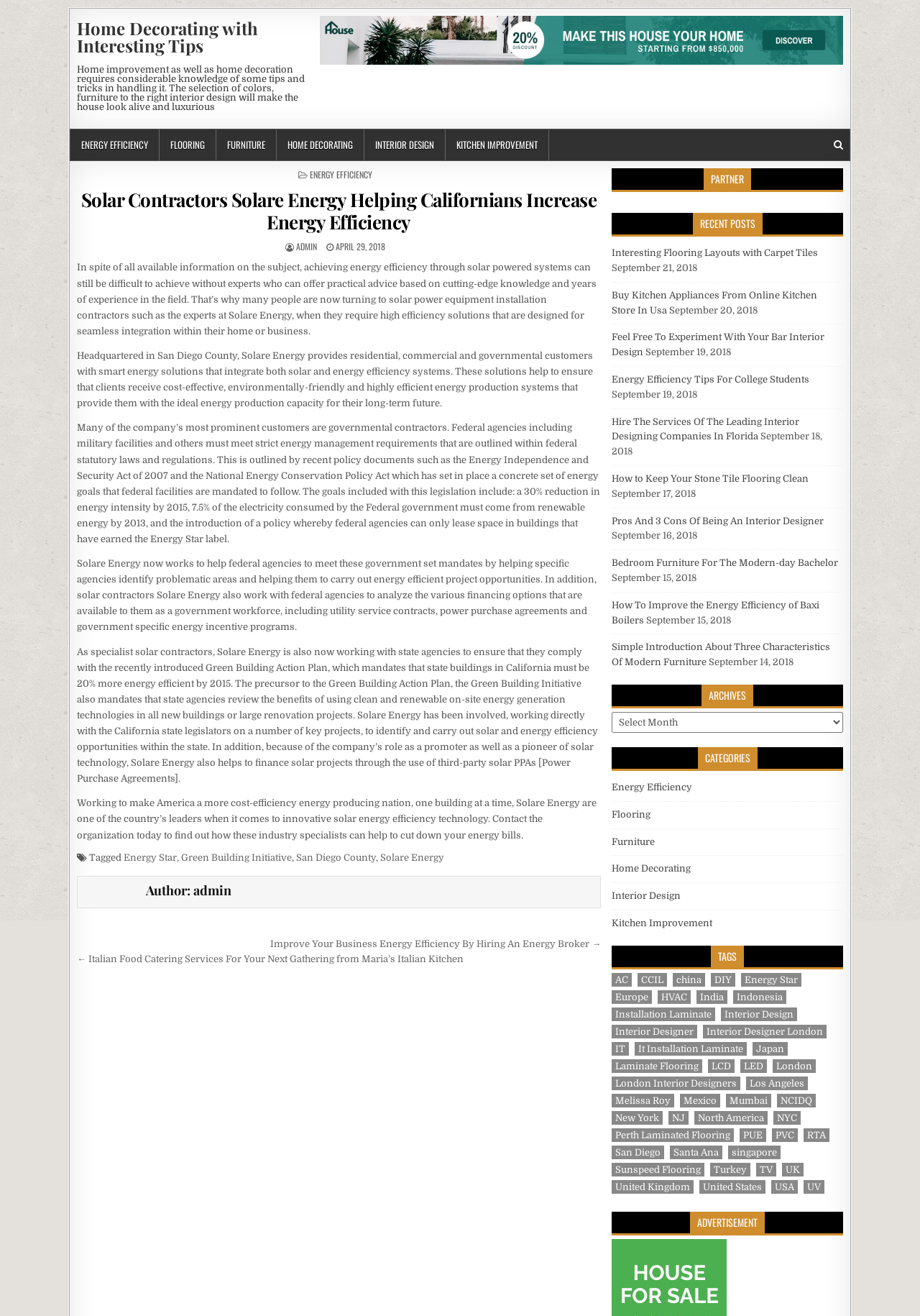Determine the main heading text of the webpage.

Home Decorating with Interesting Tips